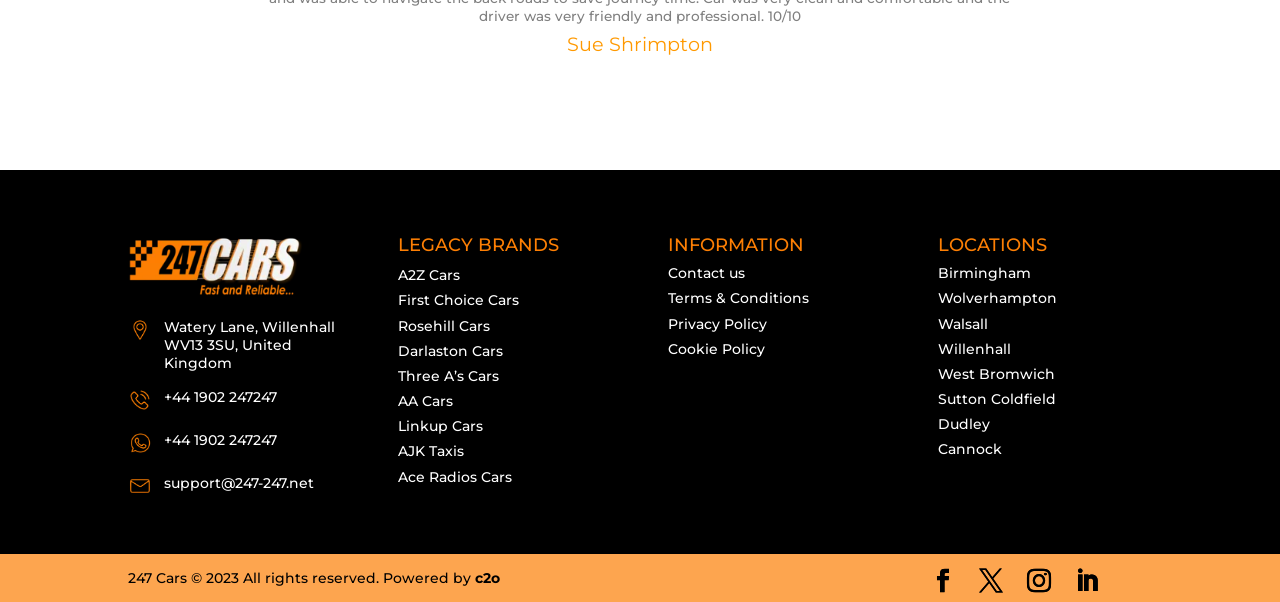Determine the bounding box coordinates of the target area to click to execute the following instruction: "Get support."

[0.128, 0.787, 0.245, 0.817]